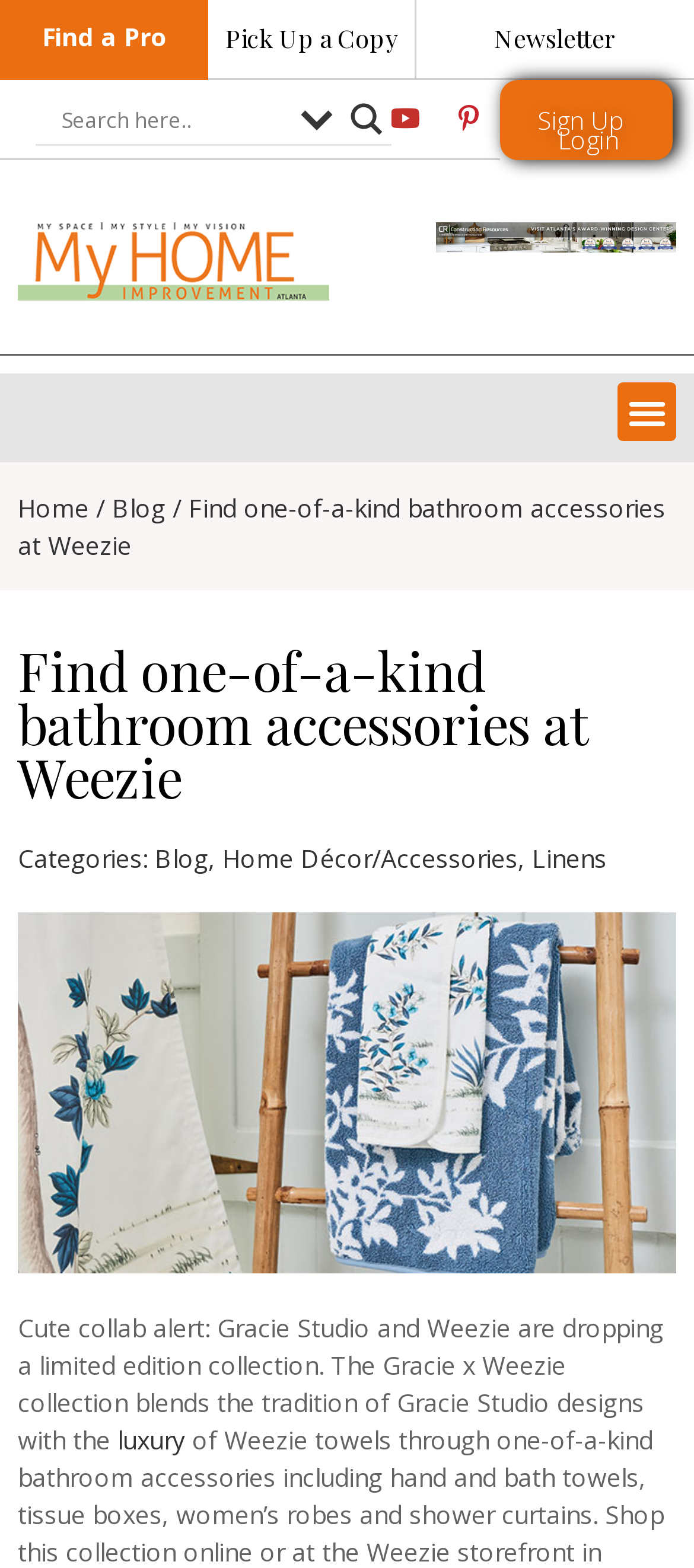Please determine the headline of the webpage and provide its content.

Find one-of-a-kind bathroom accessories at Weezie